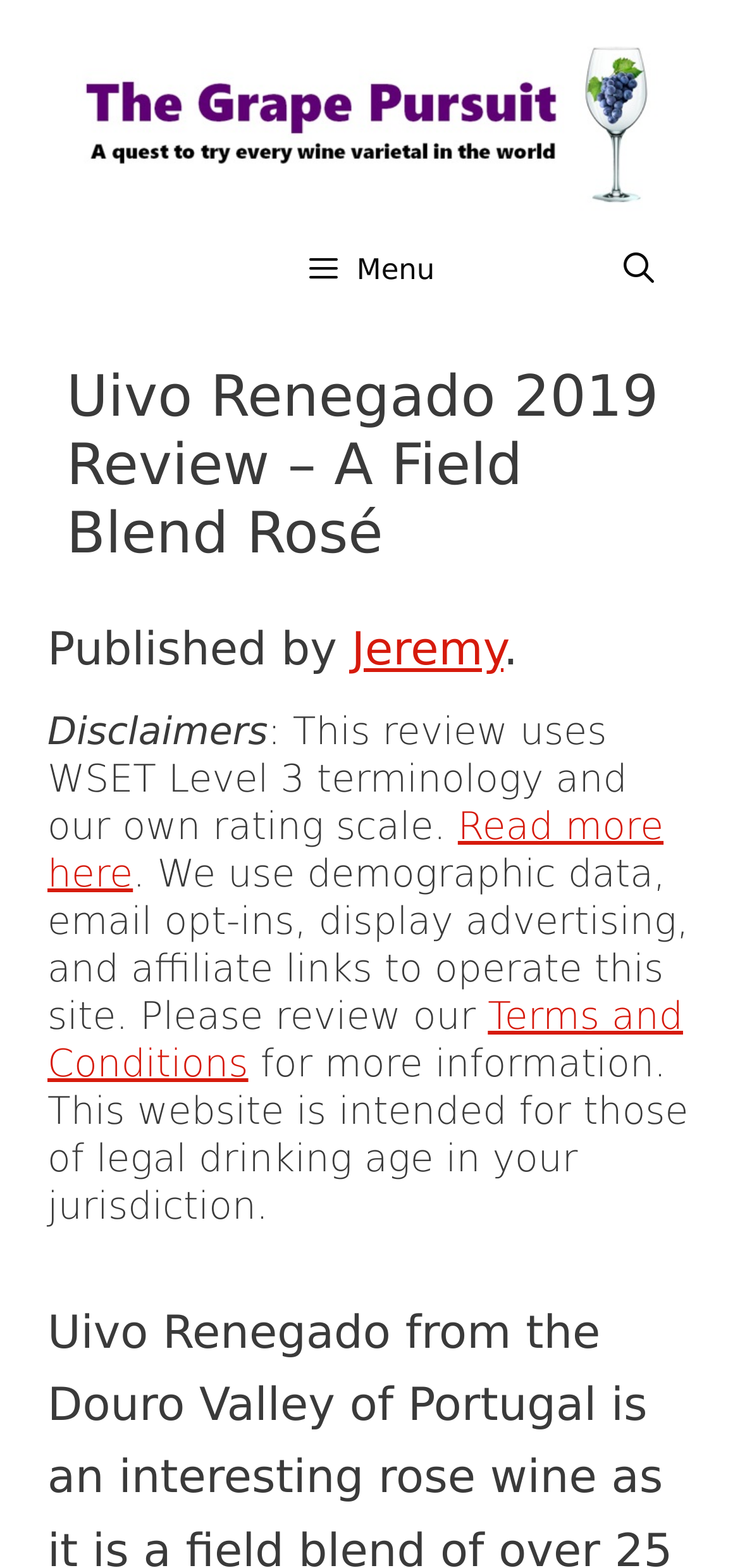What is the purpose of the website?
Refer to the screenshot and answer in one word or phrase.

To operate with demographic data and affiliate links